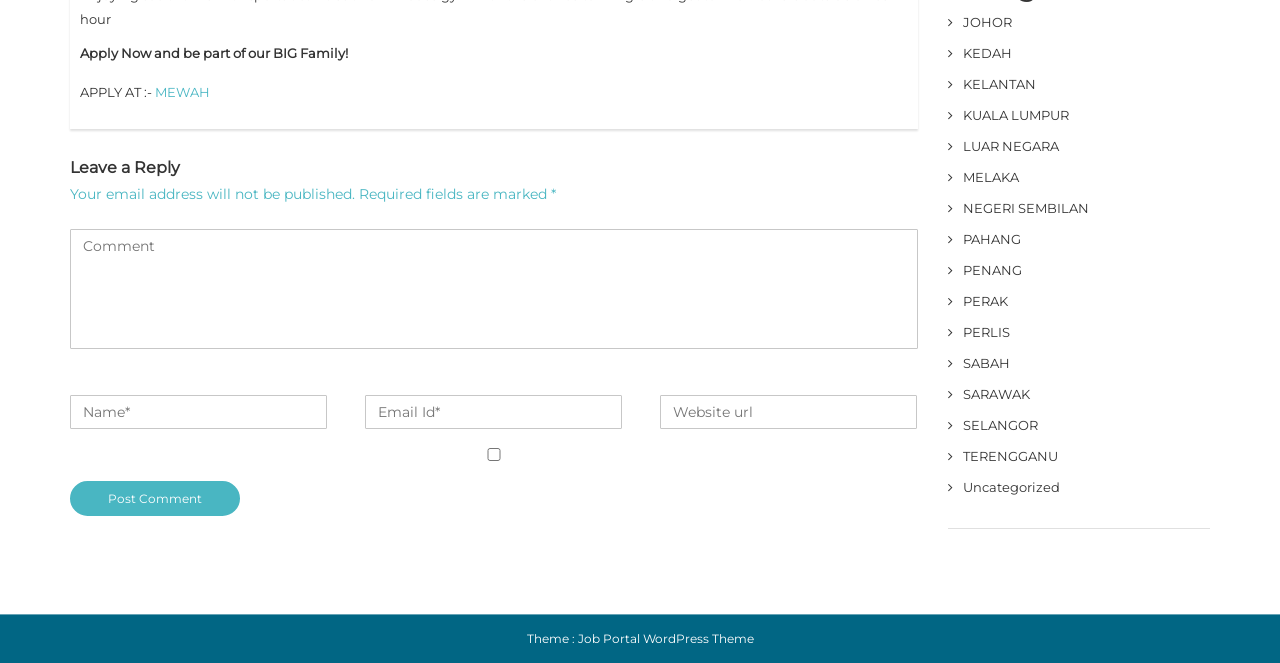Please find the bounding box coordinates for the clickable element needed to perform this instruction: "Click the 'MEWAH' link".

[0.121, 0.127, 0.164, 0.151]